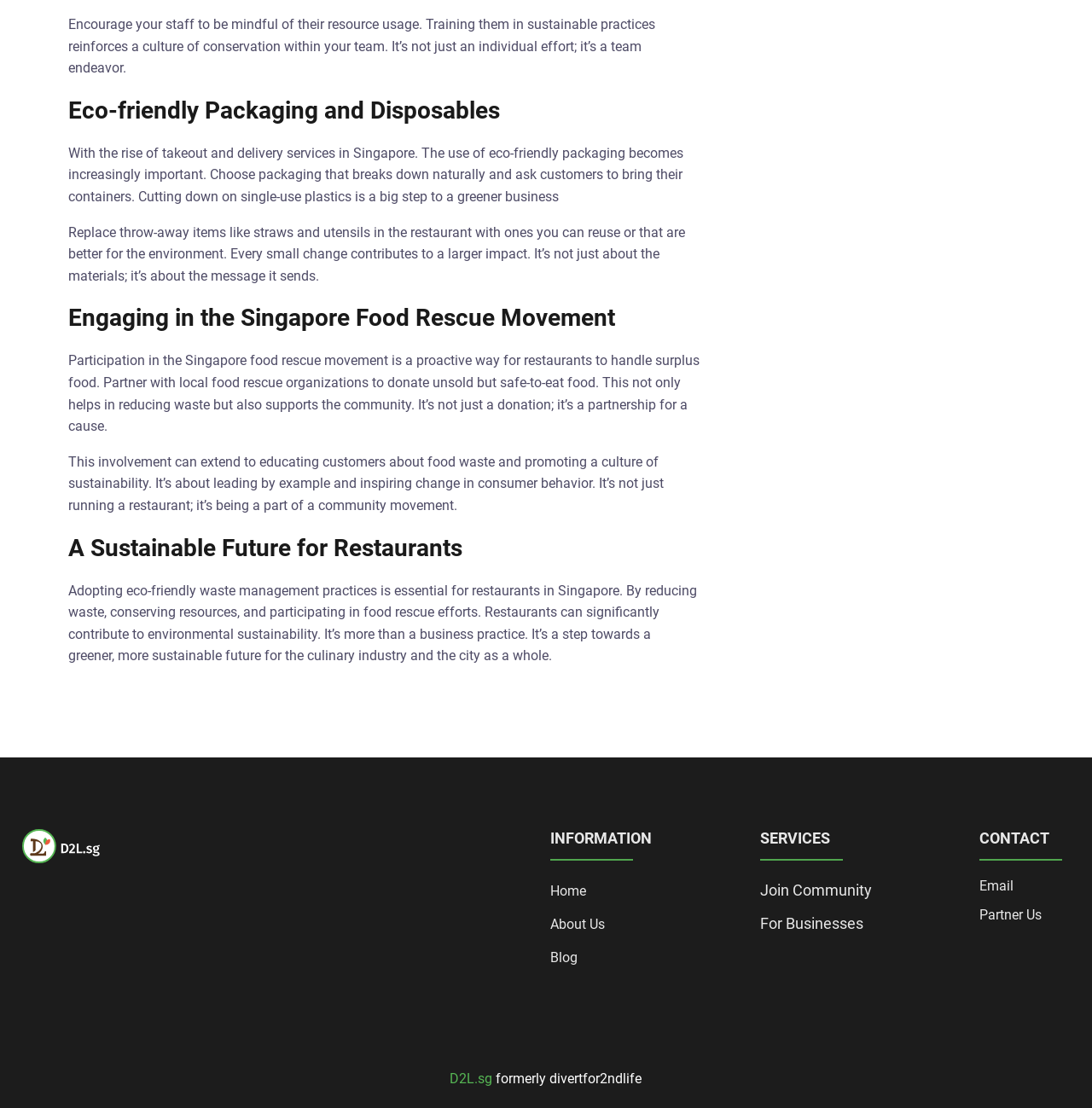What is the main topic of the webpage?
Answer the question with a single word or phrase, referring to the image.

Sustainability in restaurants